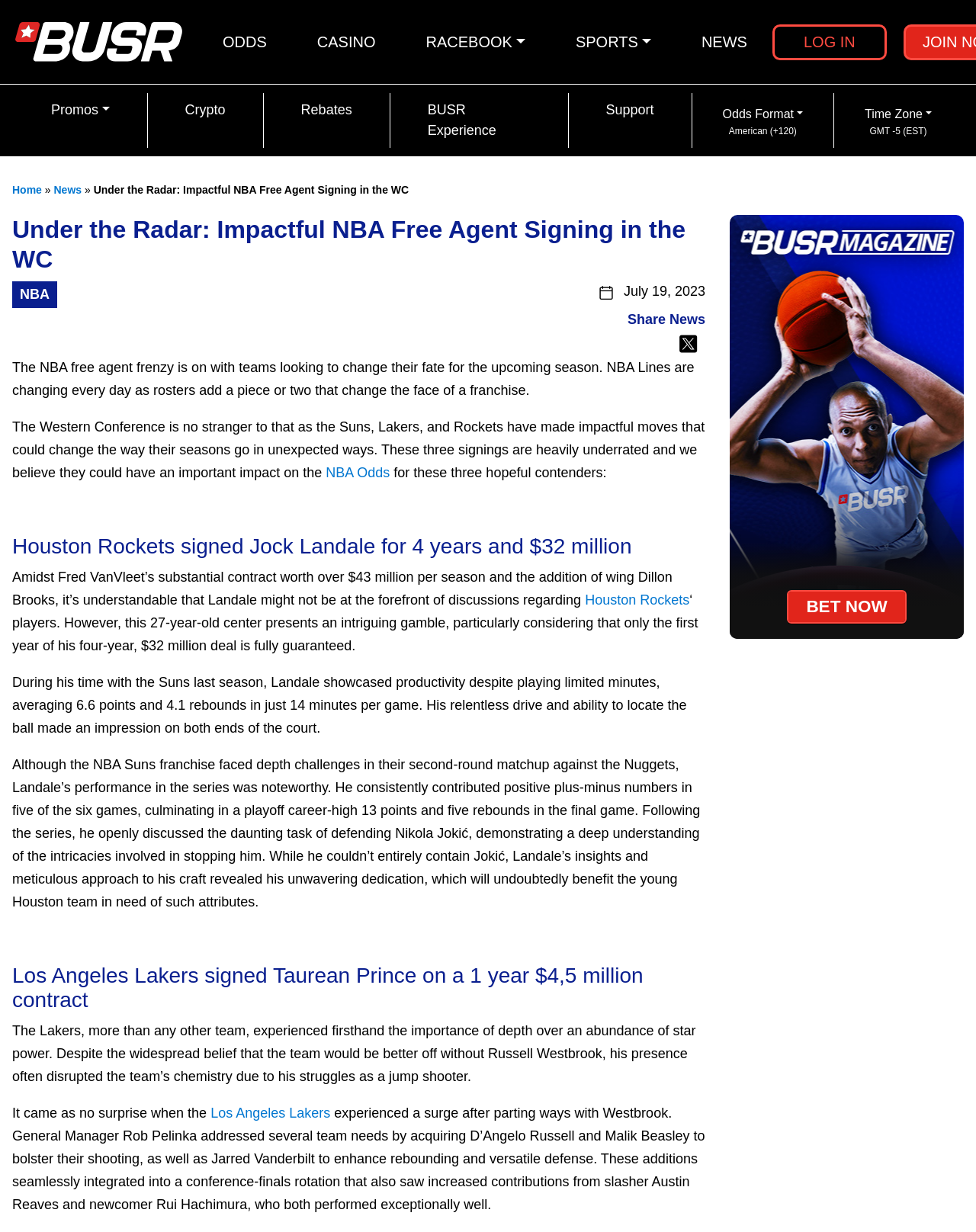Highlight the bounding box coordinates of the element that should be clicked to carry out the following instruction: "Click on the LOG IN button". The coordinates must be given as four float numbers ranging from 0 to 1, i.e., [left, top, right, bottom].

[0.791, 0.019, 0.909, 0.049]